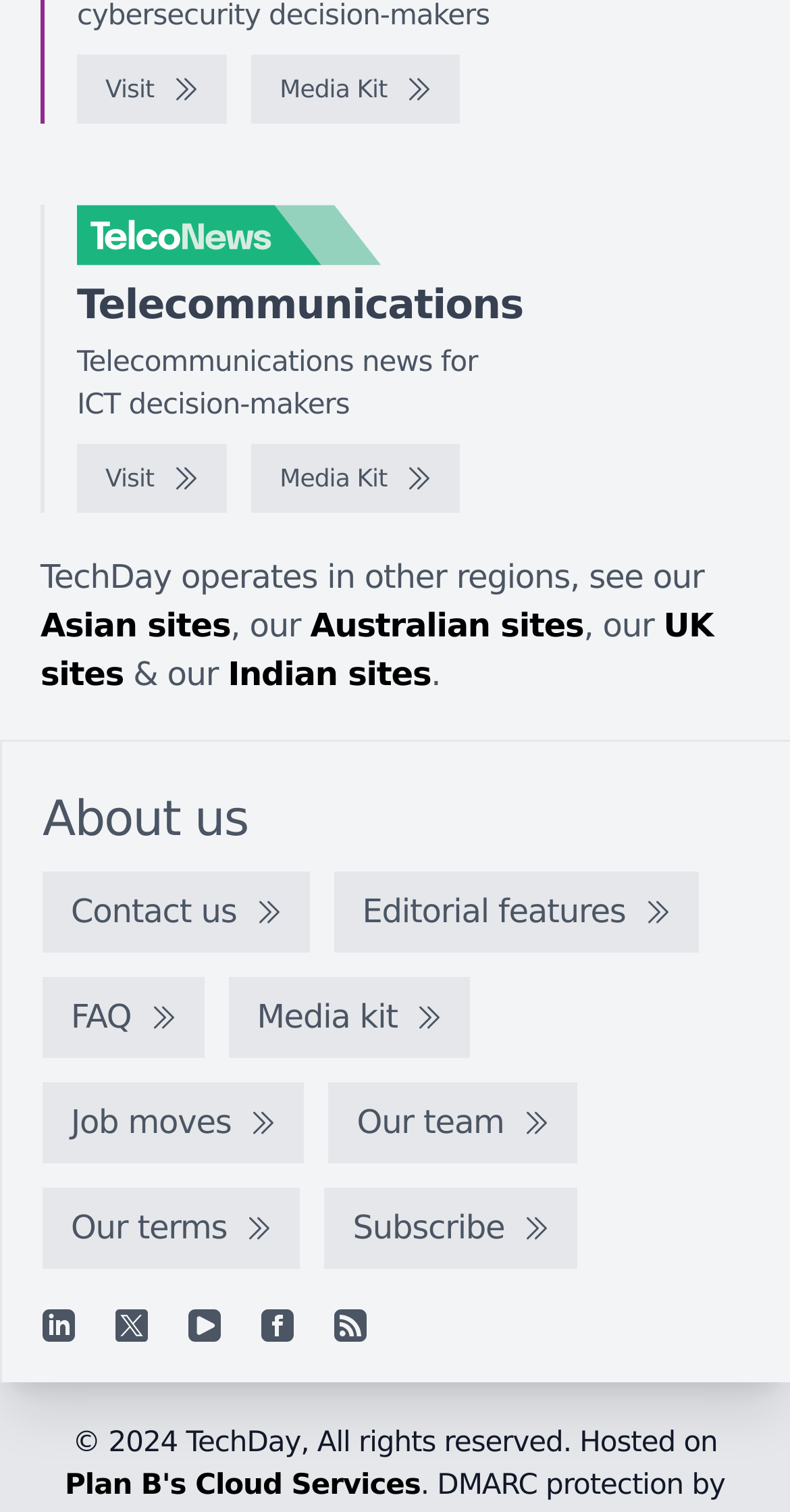Please examine the image and provide a detailed answer to the question: How many social media links are there?

I counted the number of social media links at the bottom of the webpage, and there are 5 links: Linkedin, X, YouTube, Facebook, and RSS feed.